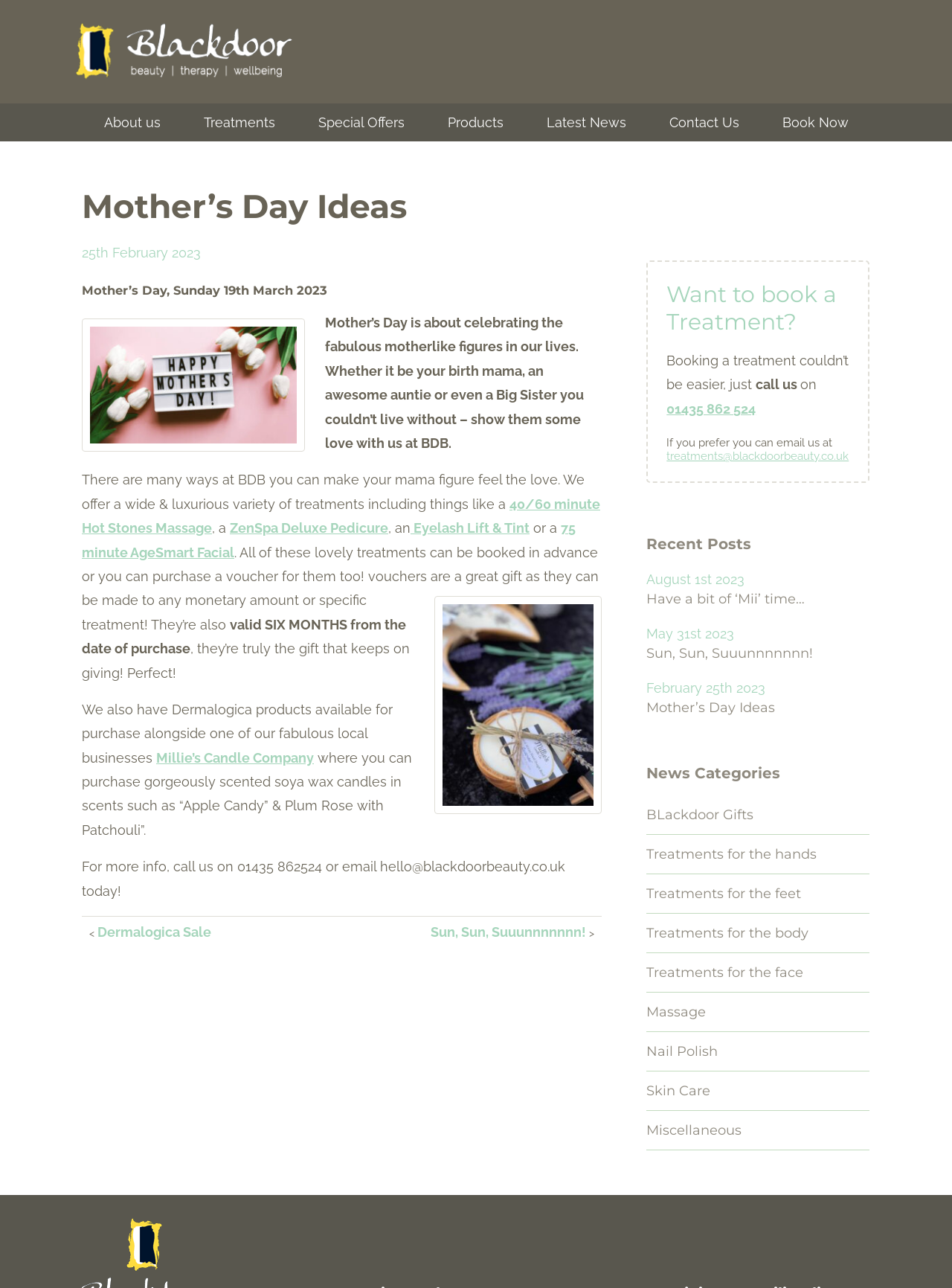Please identify the bounding box coordinates of the element that needs to be clicked to execute the following command: "Explore the 'Treatments' page". Provide the bounding box using four float numbers between 0 and 1, formatted as [left, top, right, bottom].

[0.214, 0.08, 0.289, 0.11]